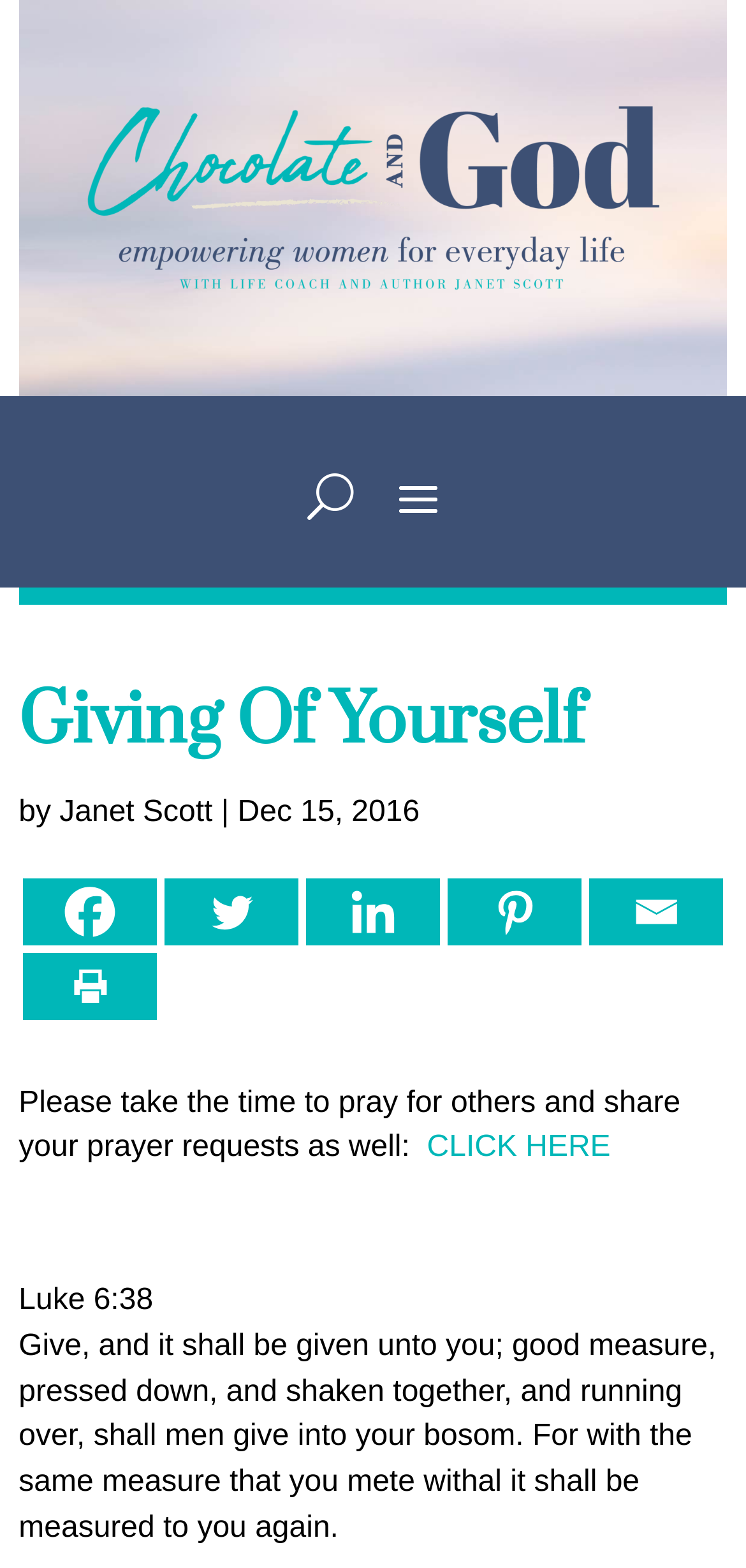Identify the bounding box coordinates for the element you need to click to achieve the following task: "Click the Email link". The coordinates must be four float values ranging from 0 to 1, formatted as [left, top, right, bottom].

[0.789, 0.56, 0.969, 0.602]